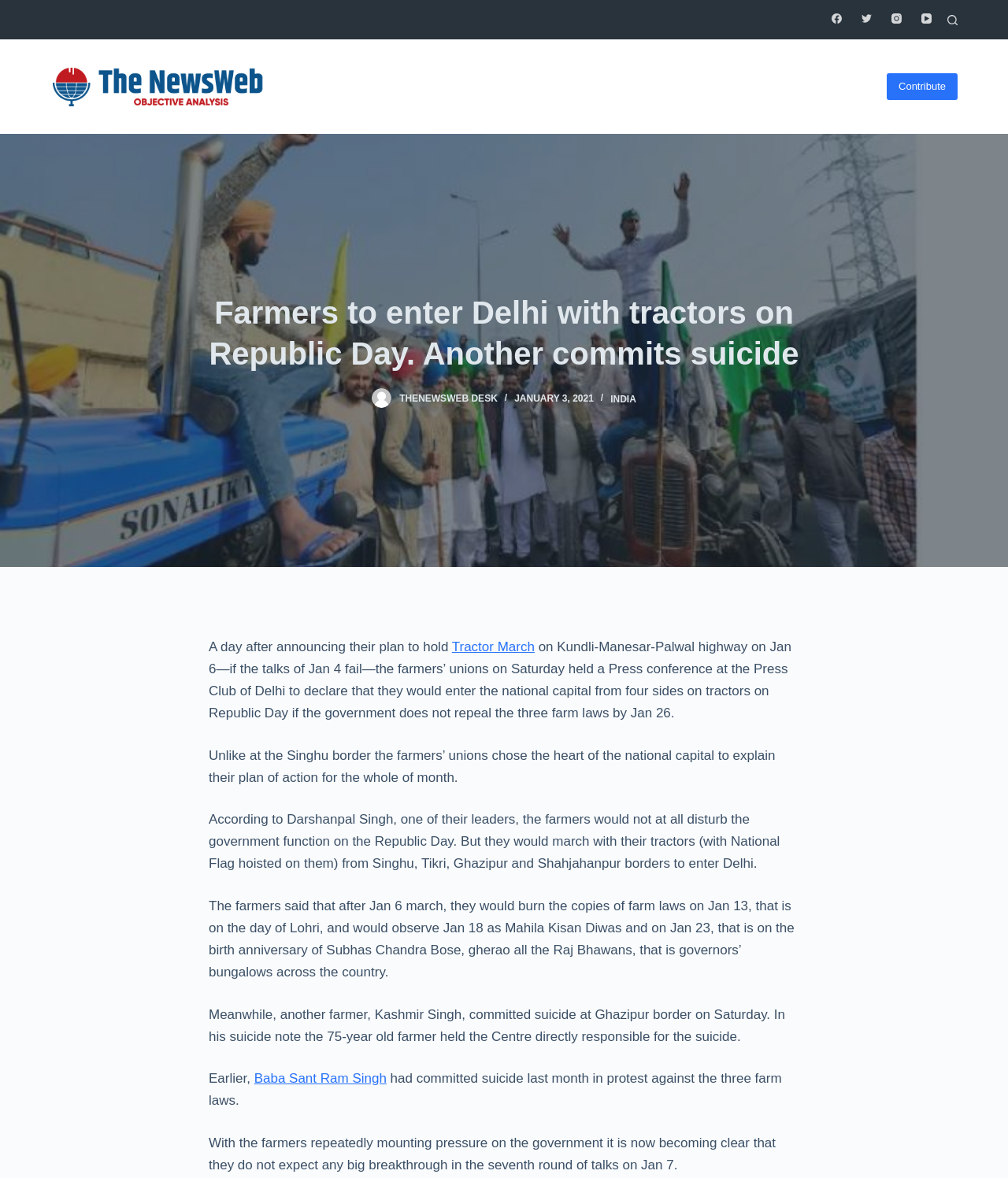Please find the bounding box coordinates of the element that needs to be clicked to perform the following instruction: "Read the article". The bounding box coordinates should be four float numbers between 0 and 1, represented as [left, top, right, bottom].

[0.207, 0.543, 0.448, 0.556]